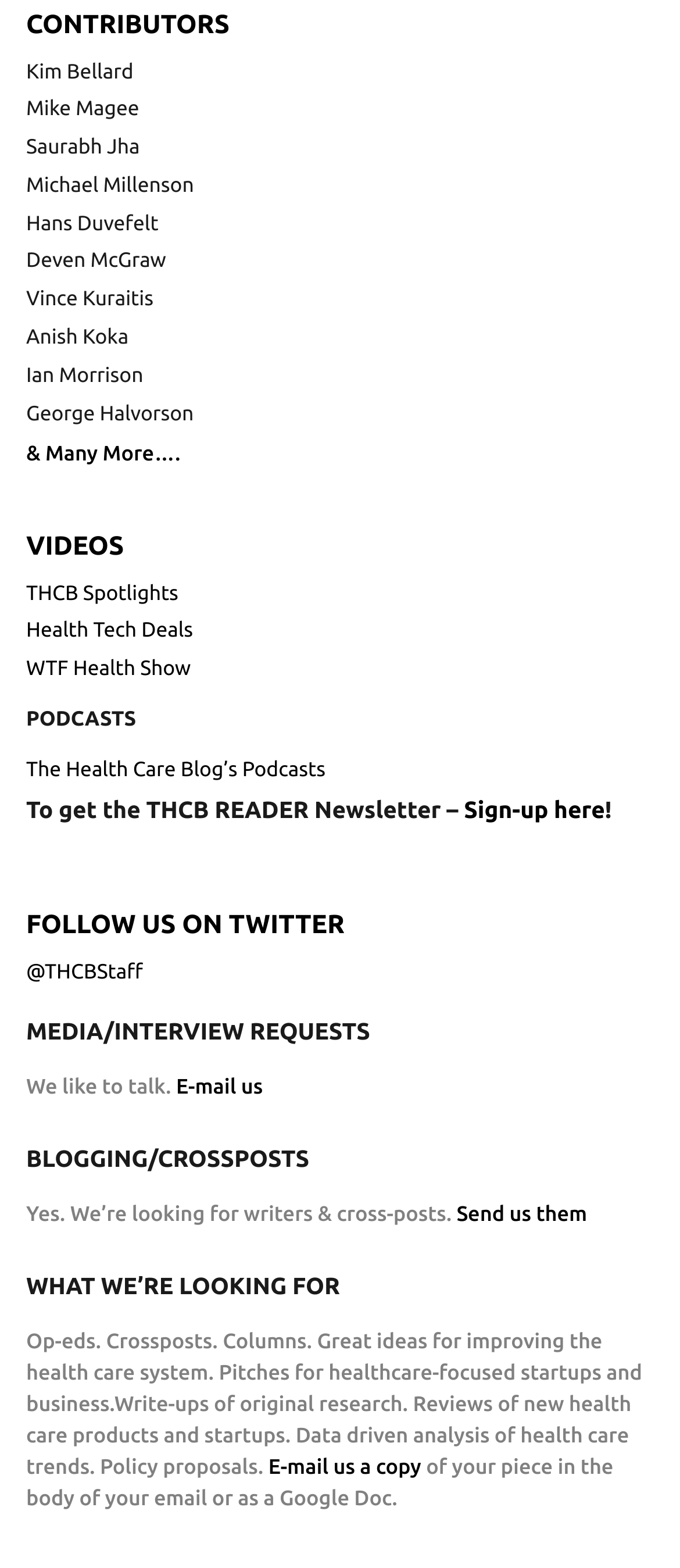Identify the bounding box coordinates of the section to be clicked to complete the task described by the following instruction: "Follow @THCBStaff on Twitter". The coordinates should be four float numbers between 0 and 1, formatted as [left, top, right, bottom].

[0.038, 0.613, 0.21, 0.627]